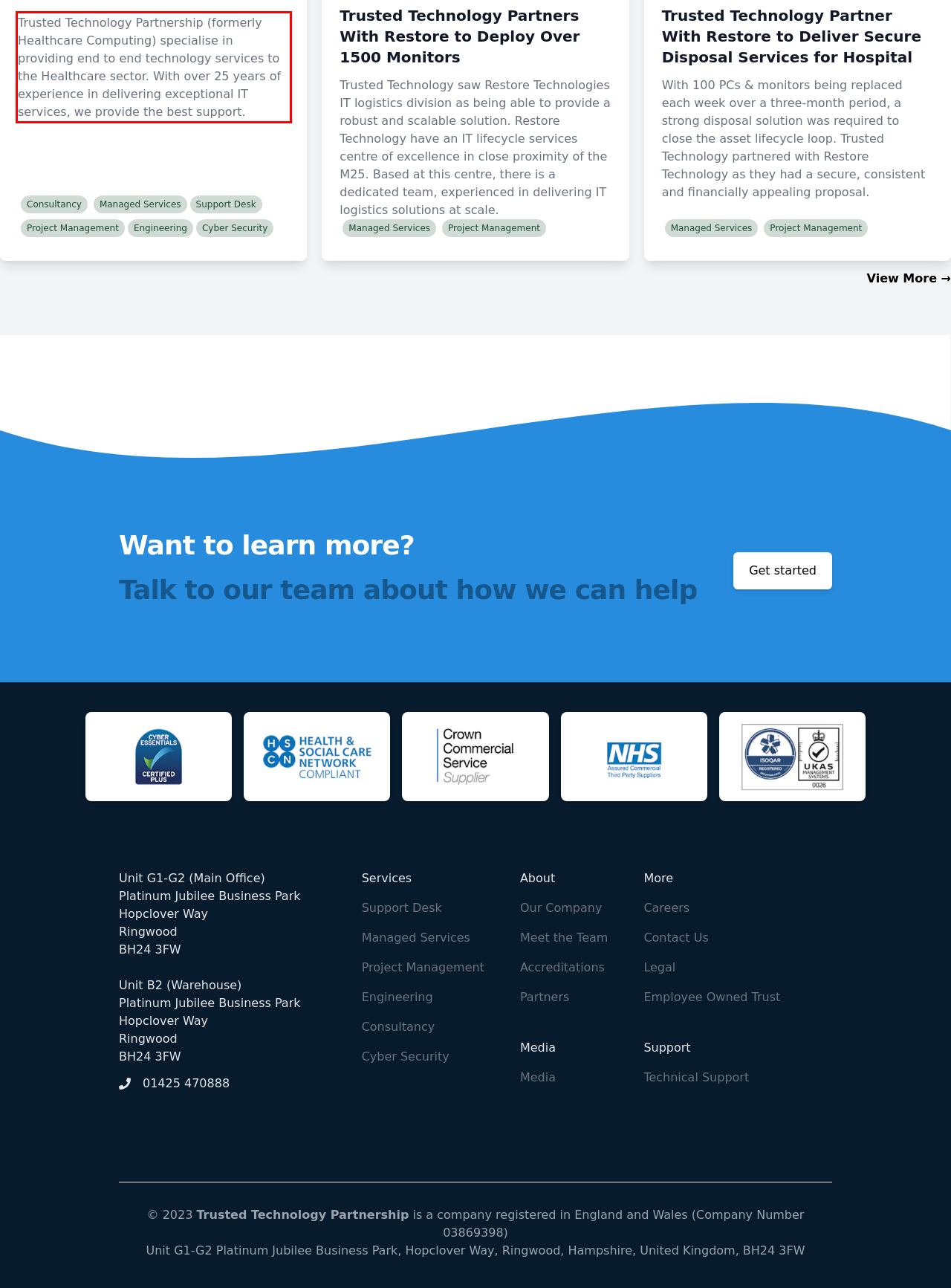In the screenshot of the webpage, find the red bounding box and perform OCR to obtain the text content restricted within this red bounding box.

Trusted Technology Partnership (formerly Healthcare Computing) specialise in providing end to end technology services to the Healthcare sector. With over 25 years of experience in delivering exceptional IT services, we provide the best support.